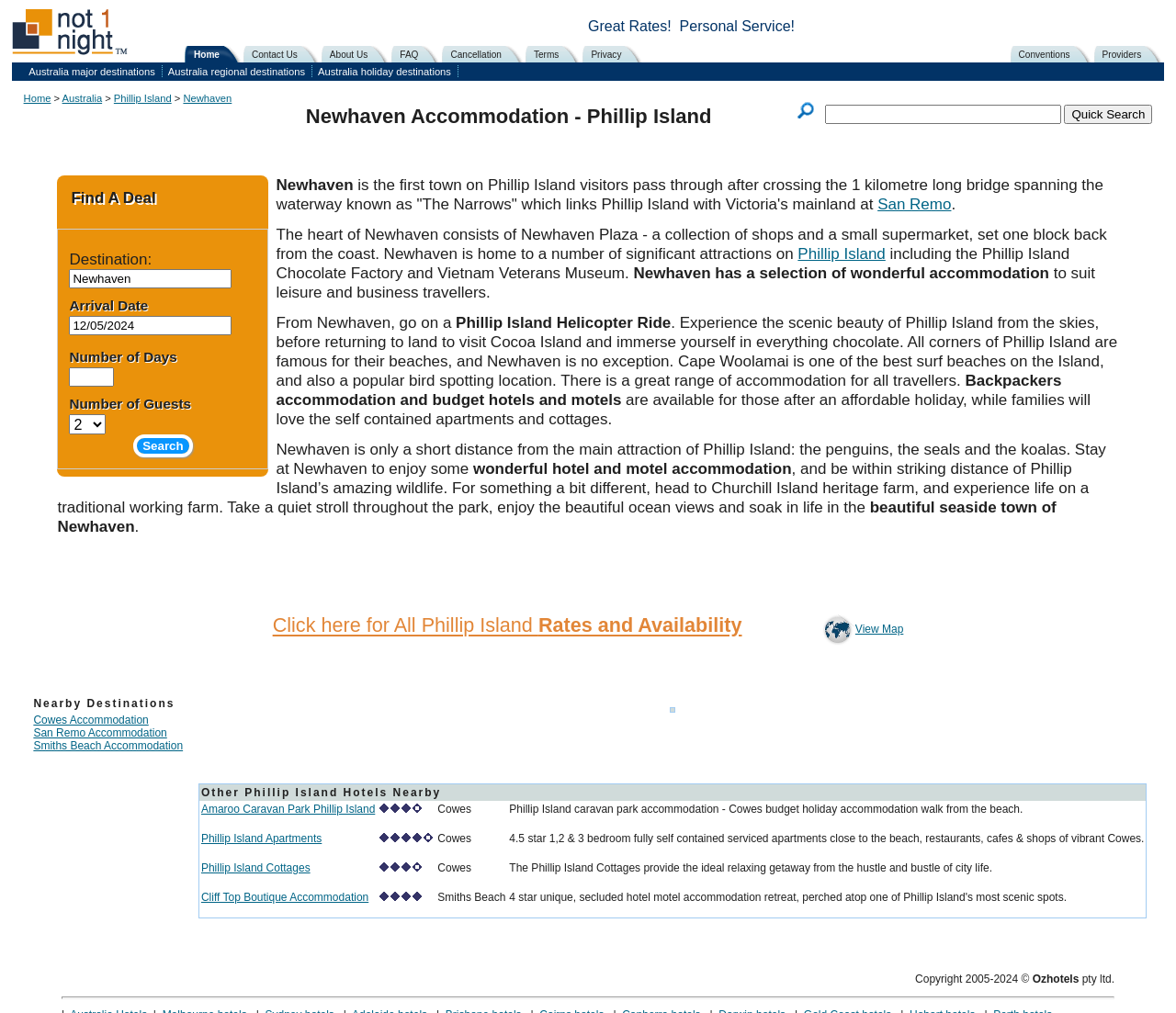Bounding box coordinates are specified in the format (top-left x, top-left y, bottom-right x, bottom-right y). All values are floating point numbers bounded between 0 and 1. Please provide the bounding box coordinate of the region this sentence describes: Phillip Island Cottages

[0.171, 0.85, 0.264, 0.863]